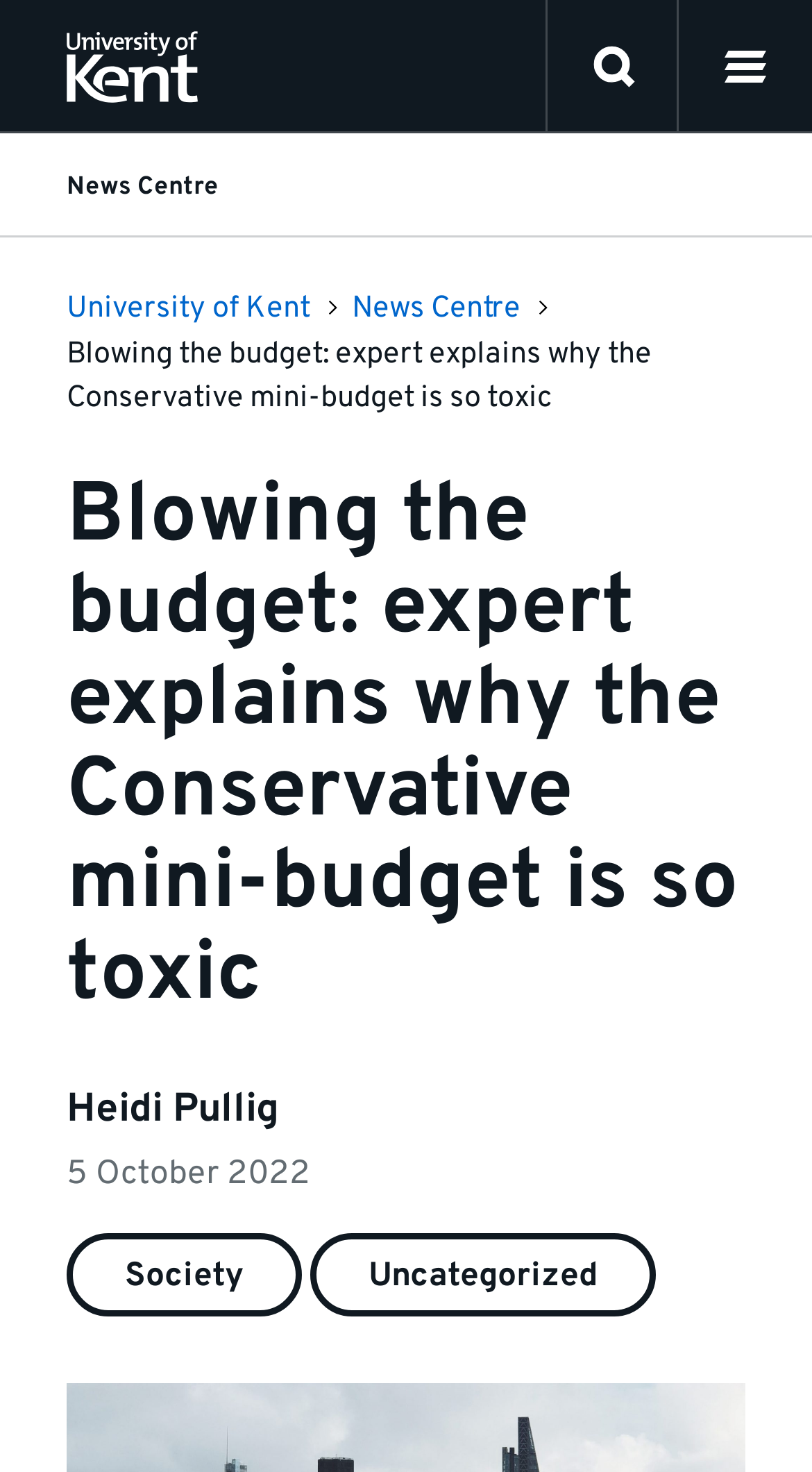What is the name of the university?
From the details in the image, answer the question comprehensively.

I found the answer by looking at the top-left corner of the webpage, where the university logo and link to the homepage are located. The image description says 'The University of Kent', which indicates the name of the university.